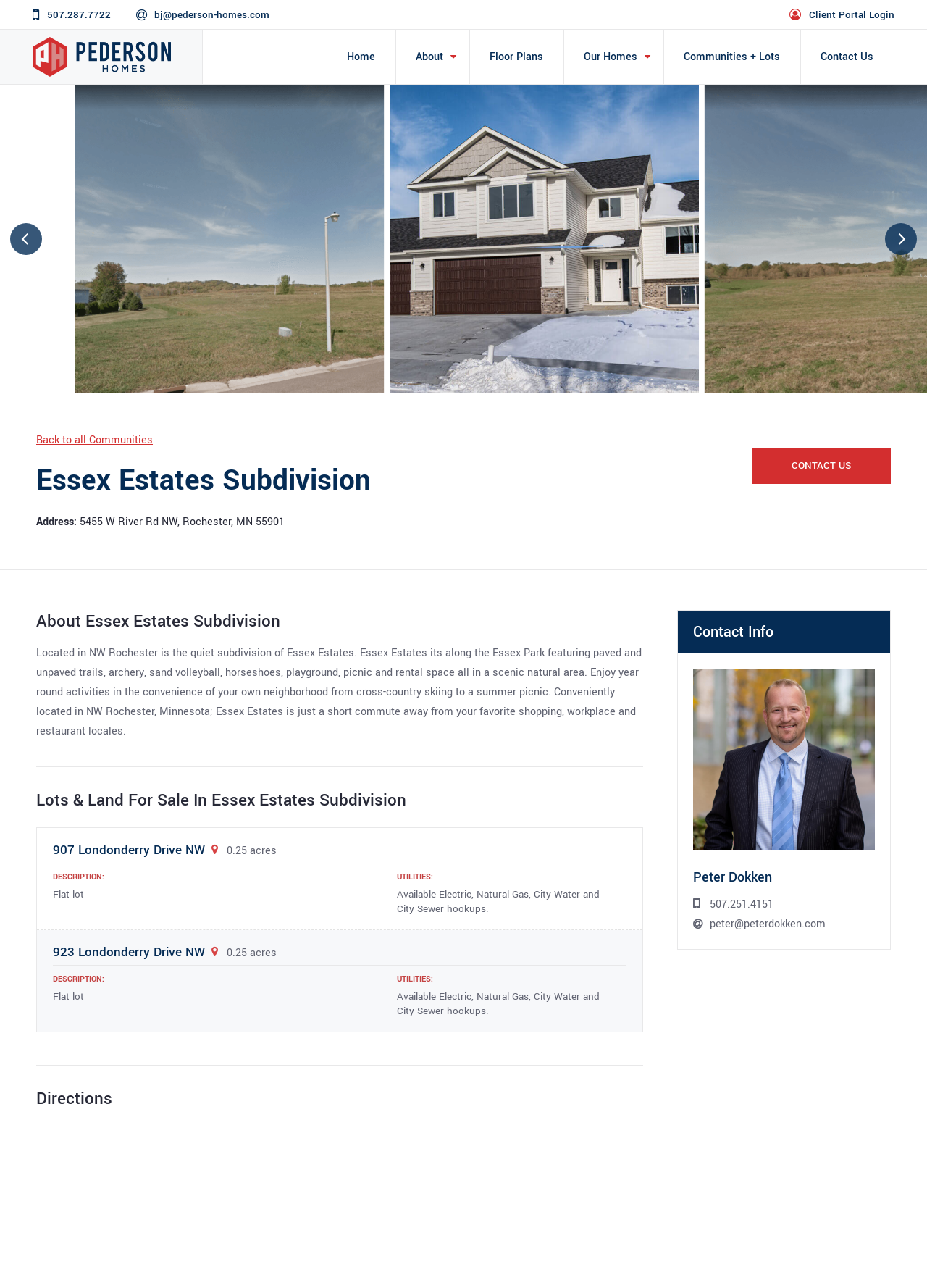Locate the bounding box of the UI element described in the following text: "907 Londonderry Drive NW".

[0.057, 0.655, 0.244, 0.666]